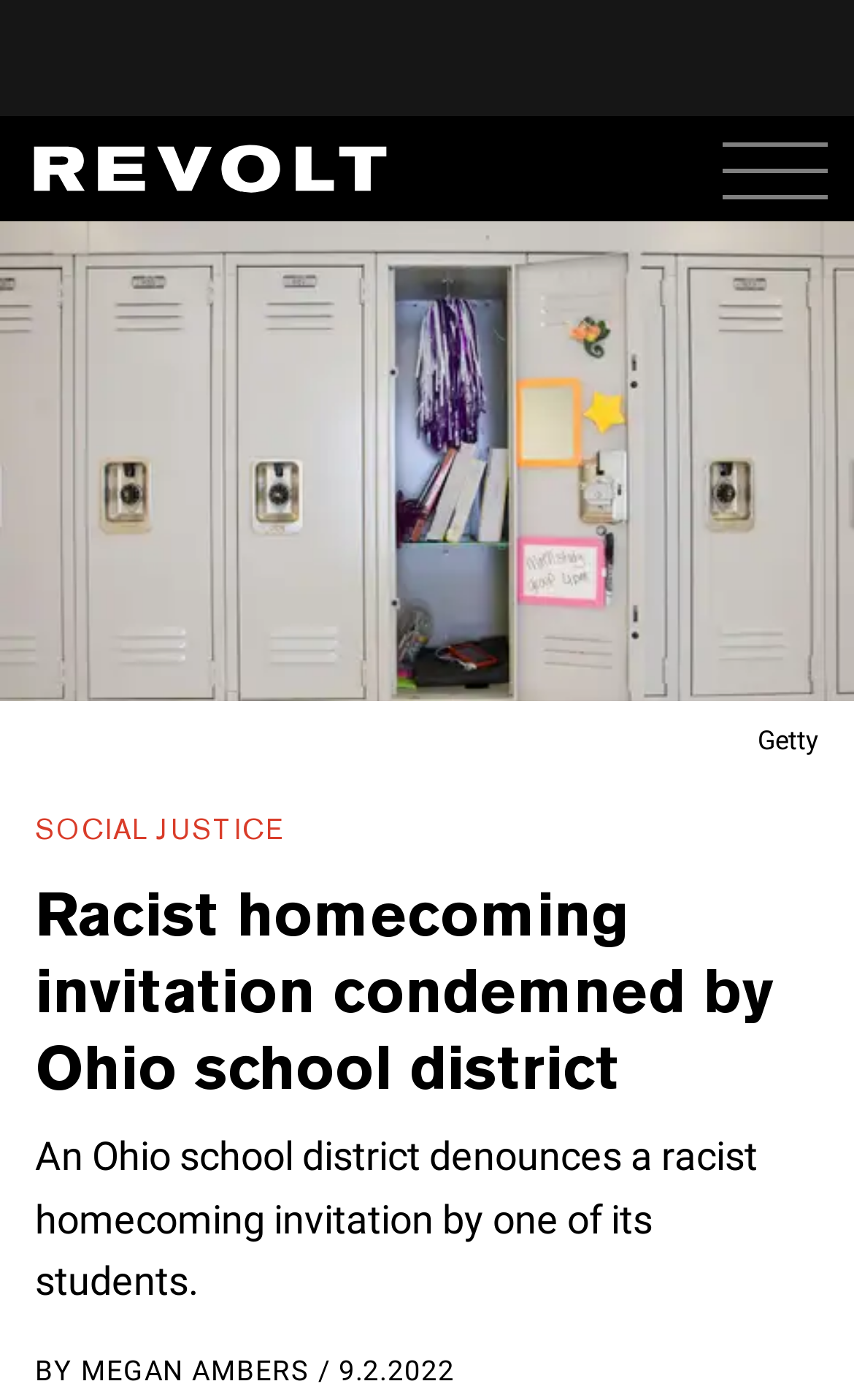What is the date of the article?
Using the image as a reference, give a one-word or short phrase answer.

9.2.2022